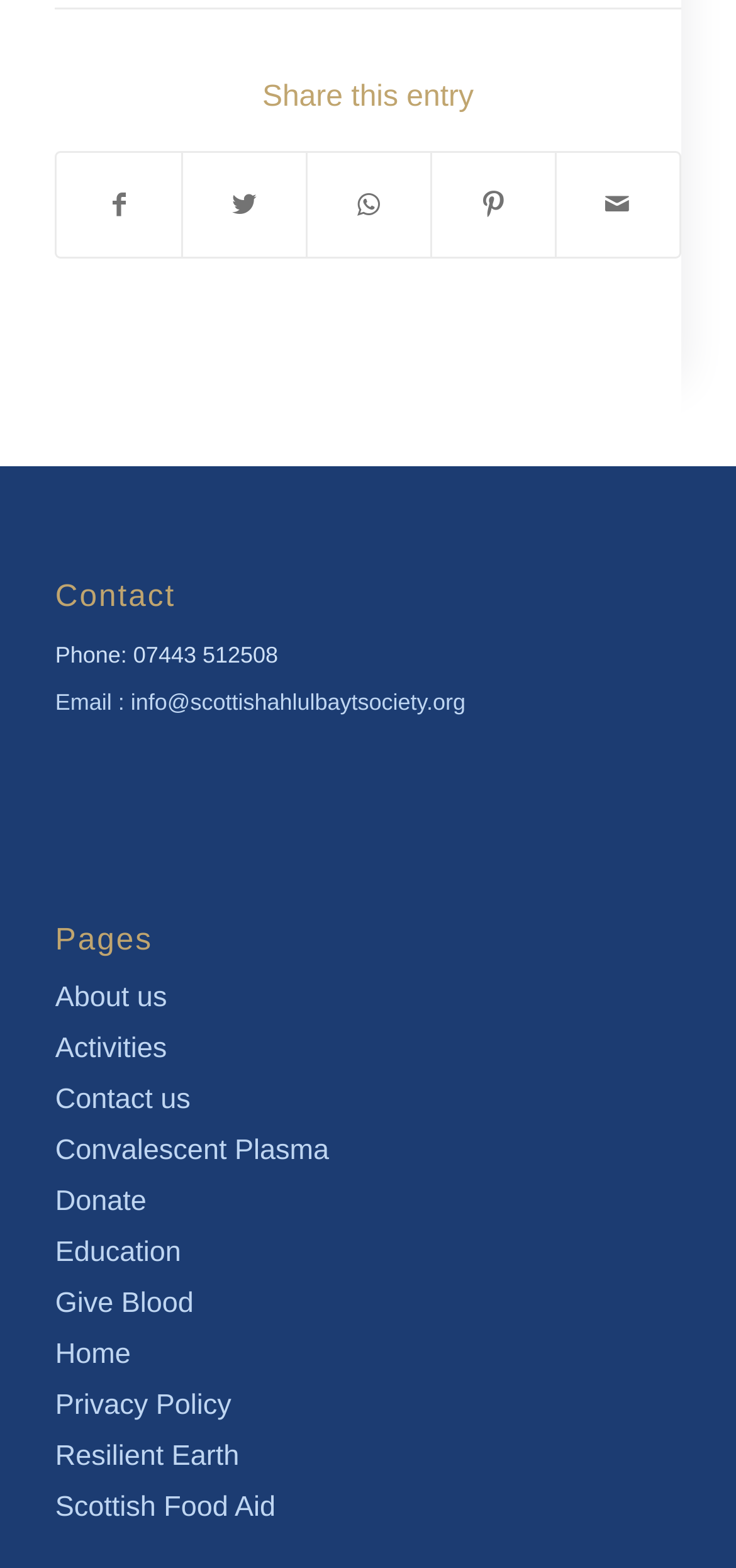Locate the bounding box coordinates of the element that should be clicked to fulfill the instruction: "Visit the About us page".

[0.075, 0.626, 0.227, 0.647]